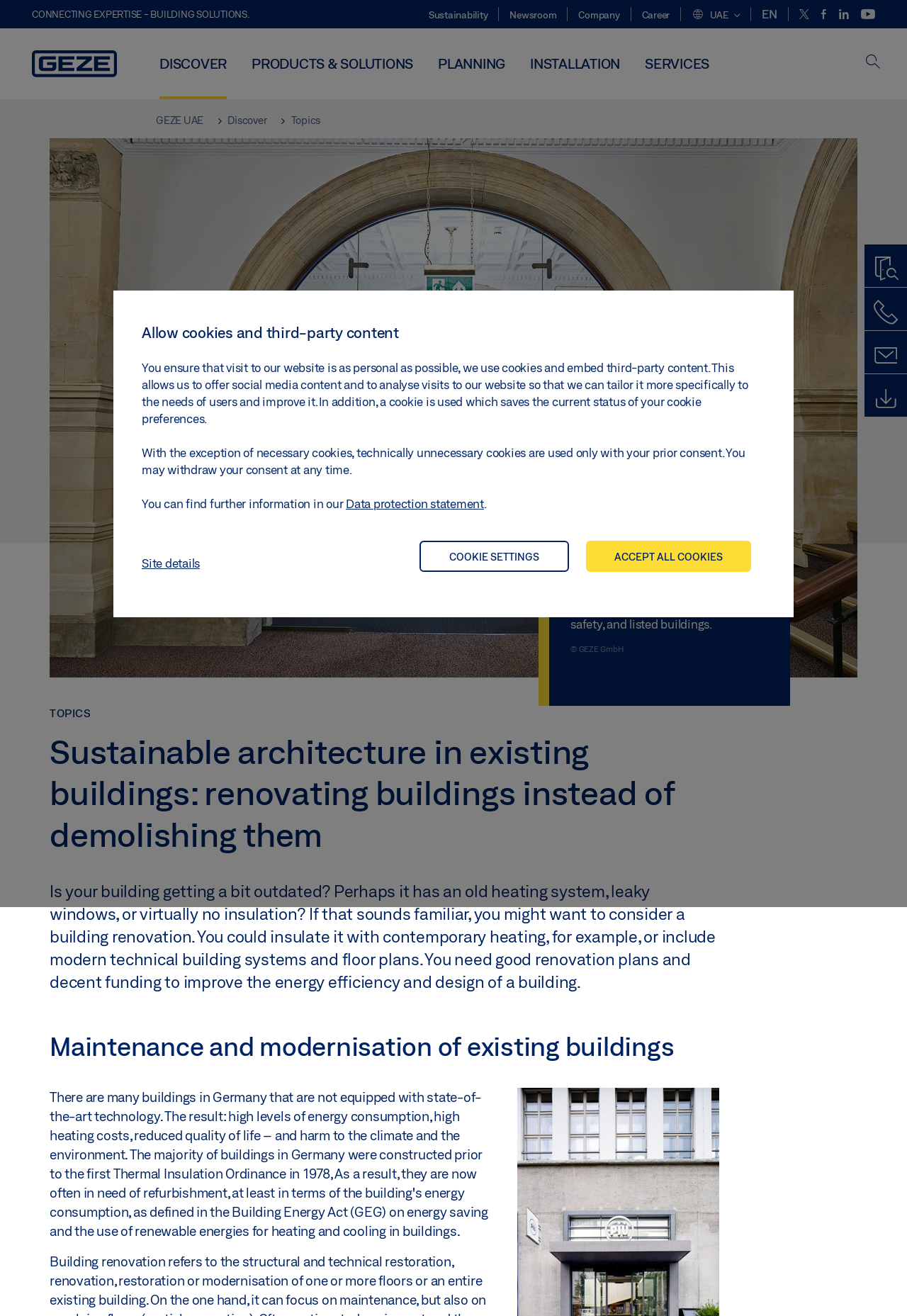Specify the bounding box coordinates of the area to click in order to execute this command: 'Learn about building renovation'. The coordinates should consist of four float numbers ranging from 0 to 1, and should be formatted as [left, top, right, bottom].

[0.043, 0.555, 0.805, 0.65]